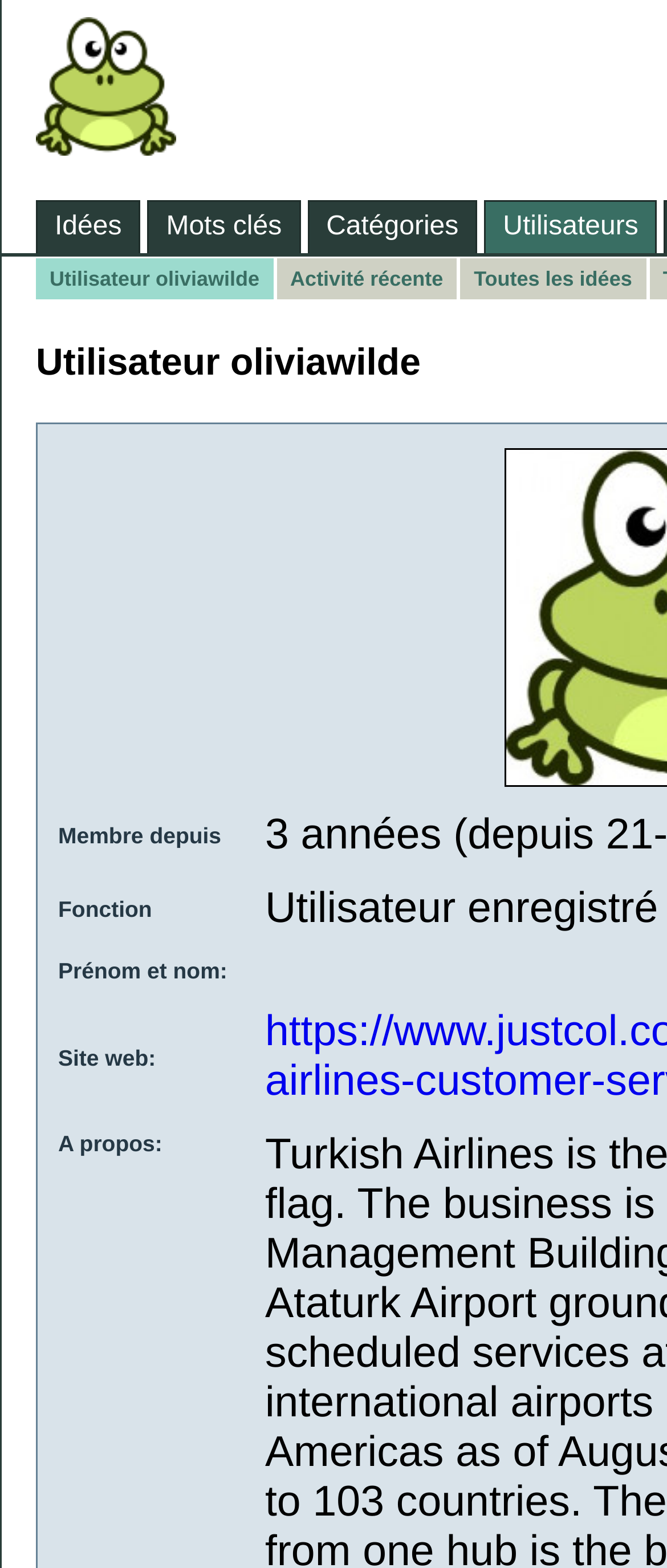How many layout table cells are there?
Based on the image, answer the question with a single word or brief phrase.

4